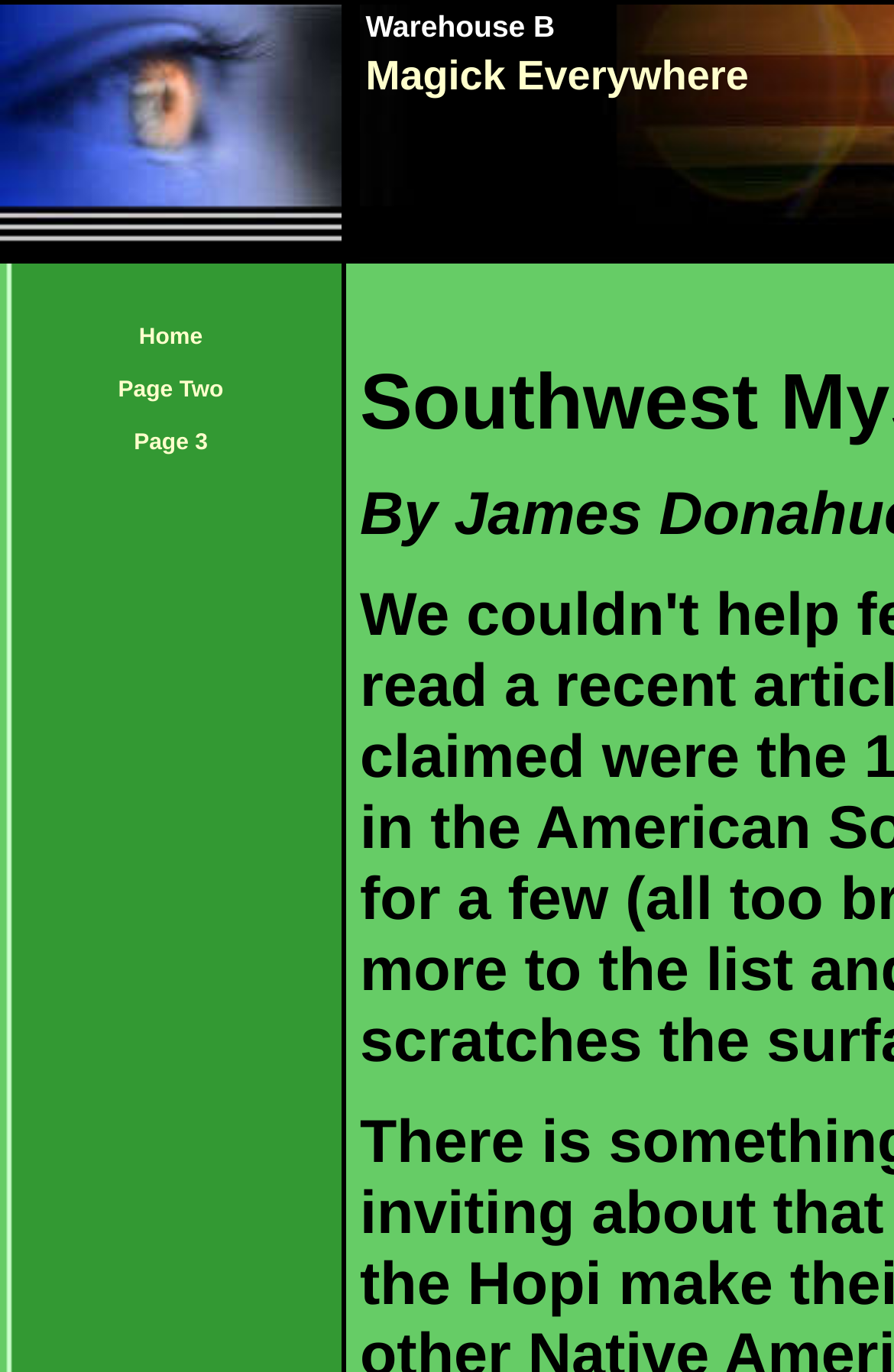Respond to the following question with a brief word or phrase:
What is the text of the second link?

Page Two